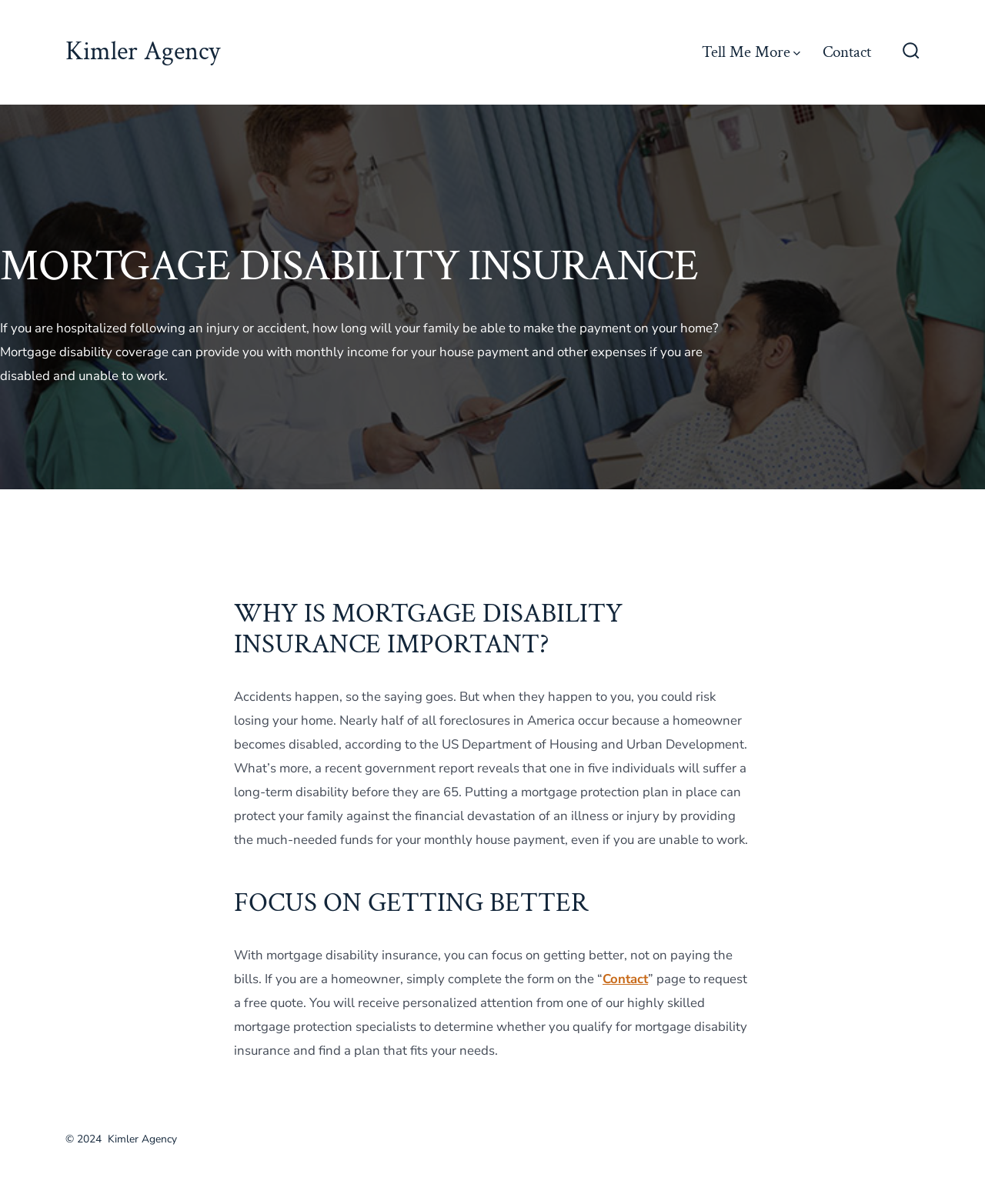What is the purpose of mortgage disability insurance?
Look at the image and answer the question using a single word or phrase.

Provide monthly income